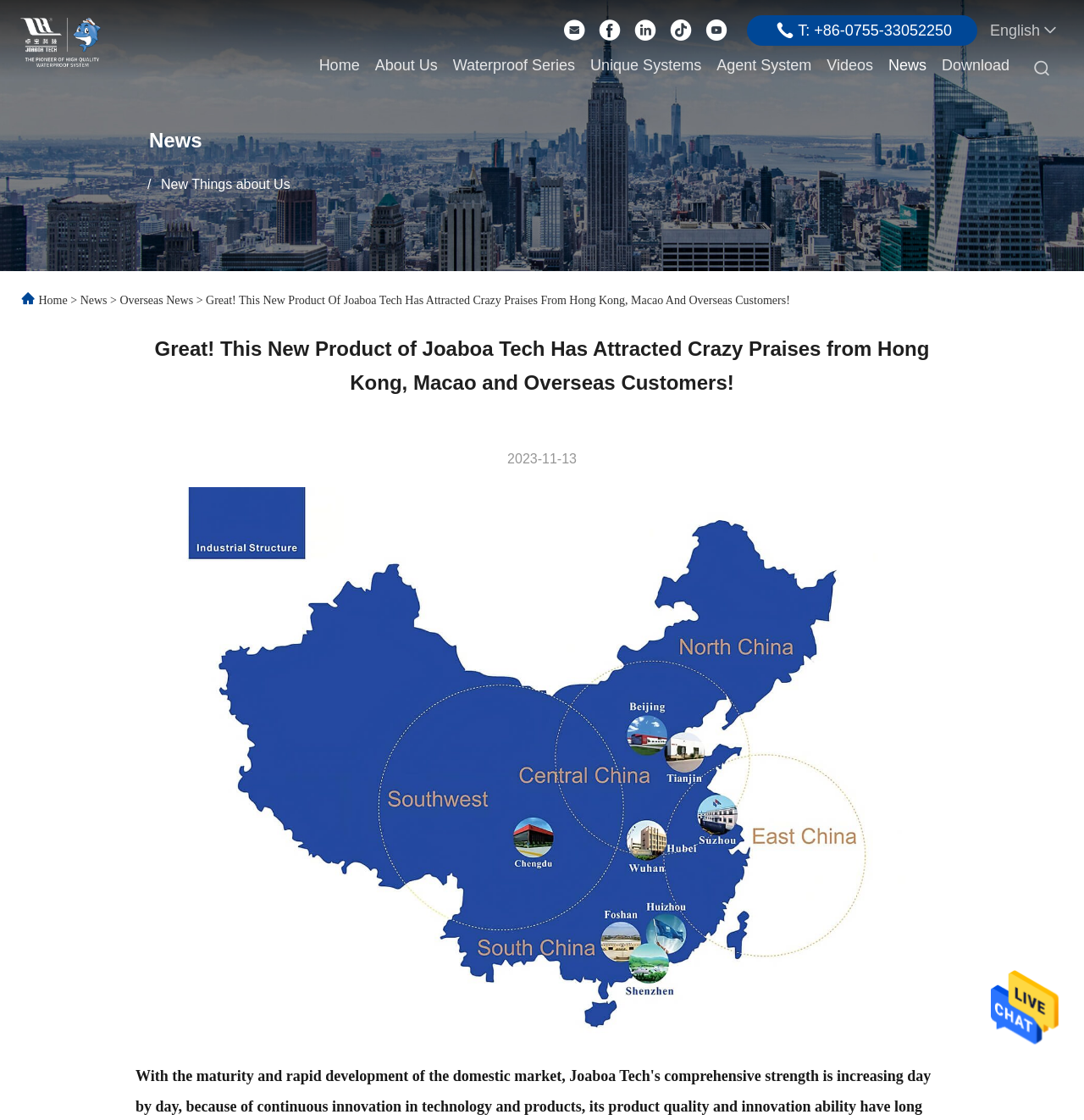Locate the bounding box coordinates of the area where you should click to accomplish the instruction: "View company profile".

[0.294, 0.051, 0.332, 0.067]